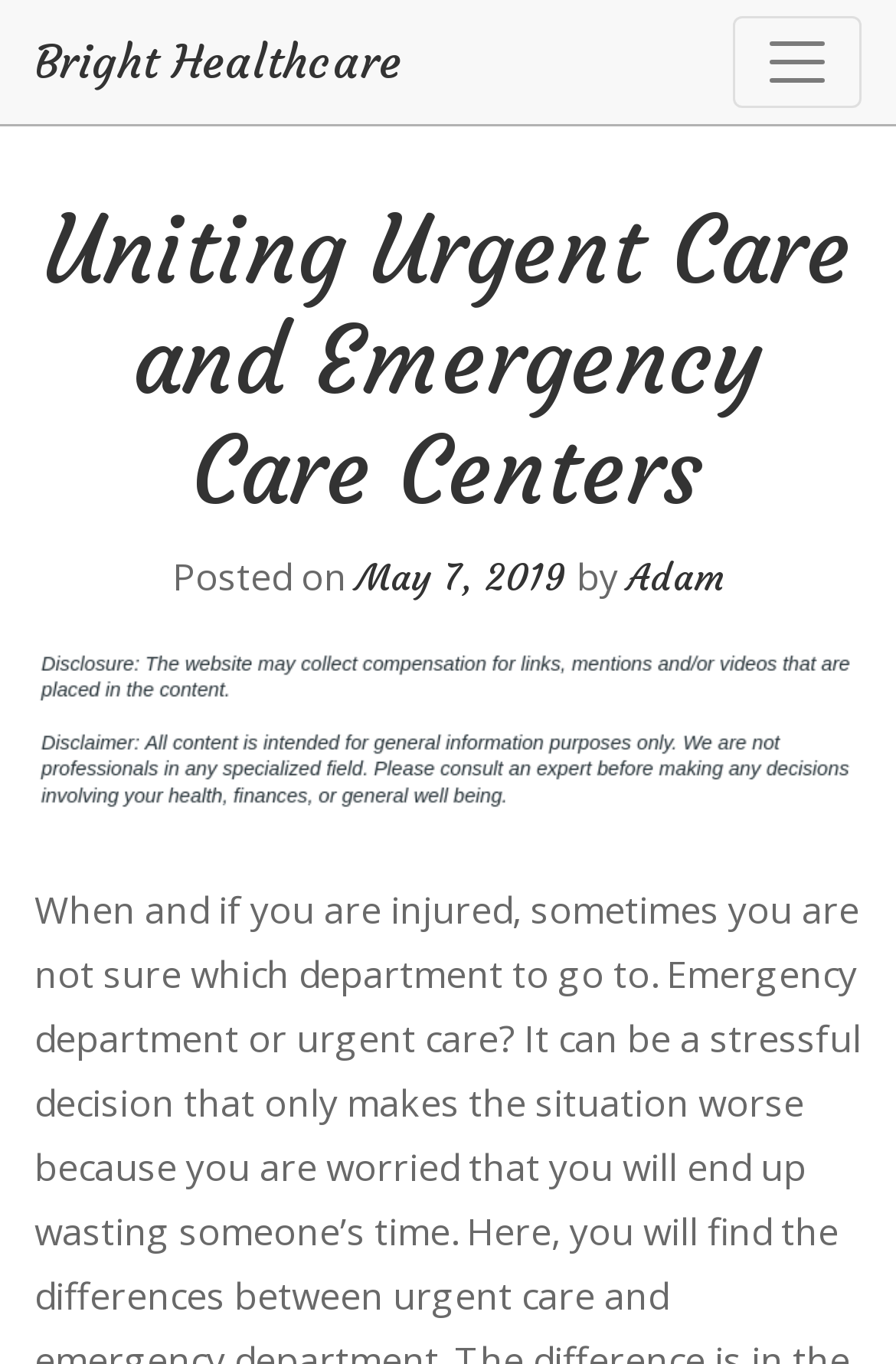When was the article posted?
Please provide a detailed answer to the question.

The posting date of the article can be found in the middle section of the webpage, where it says 'Posted on May 7, 2019'. The date is a link, indicating that it is a clickable element.